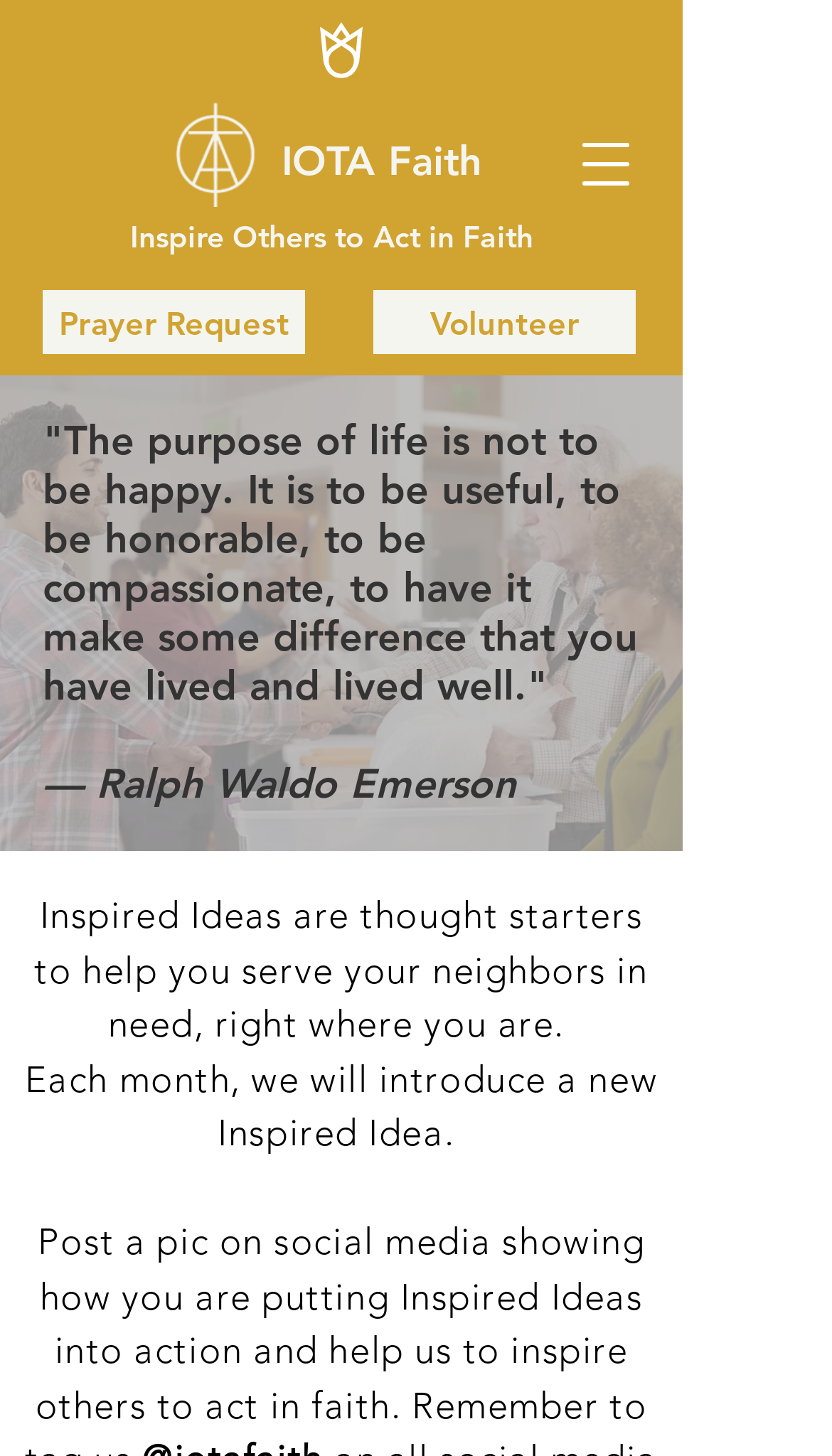Who is quoted on the webpage?
Refer to the image and provide a one-word or short phrase answer.

Ralph Waldo Emerson